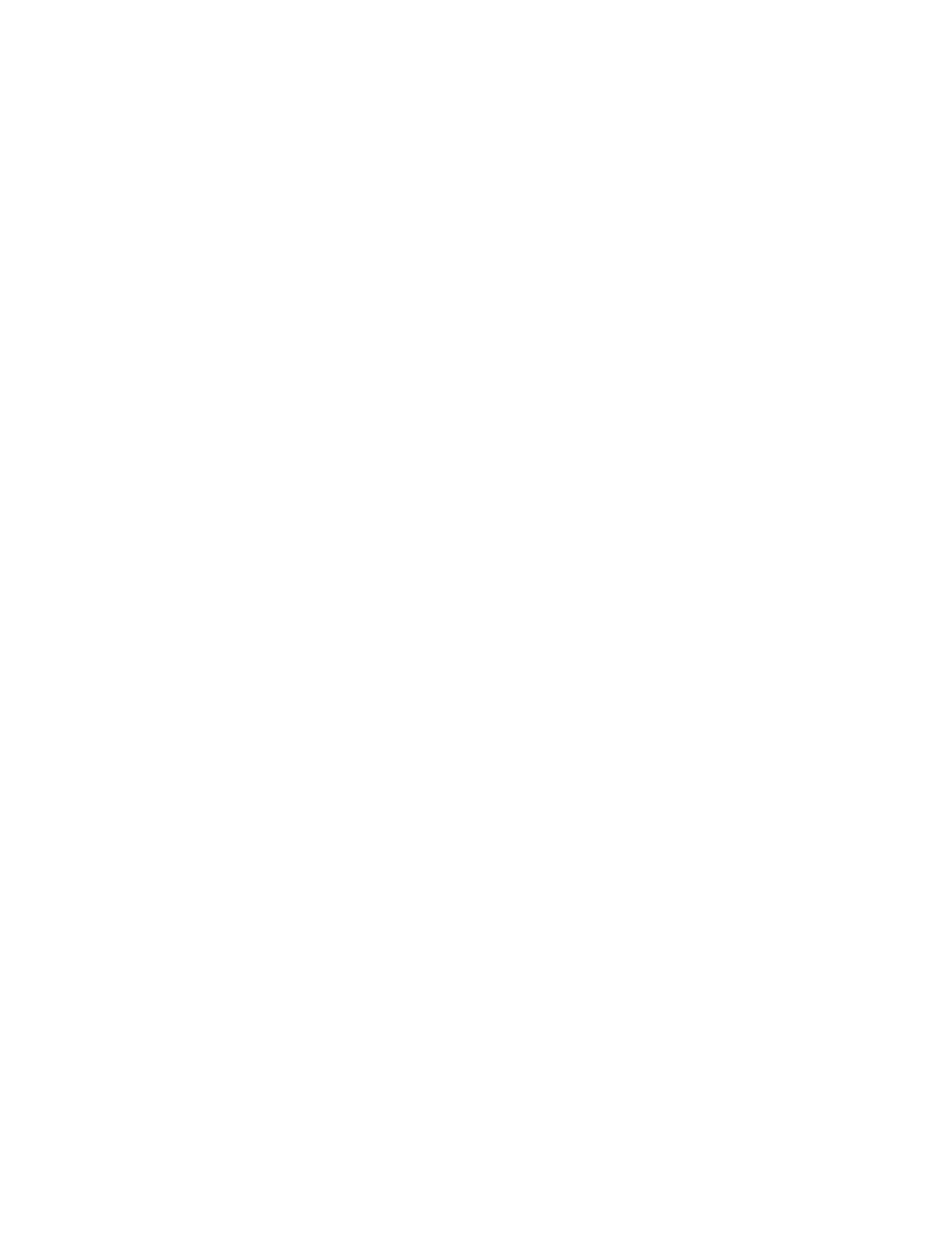Locate the bounding box coordinates of the clickable region to complete the following instruction: "Explore China Tibet."

[0.543, 0.861, 0.602, 0.888]